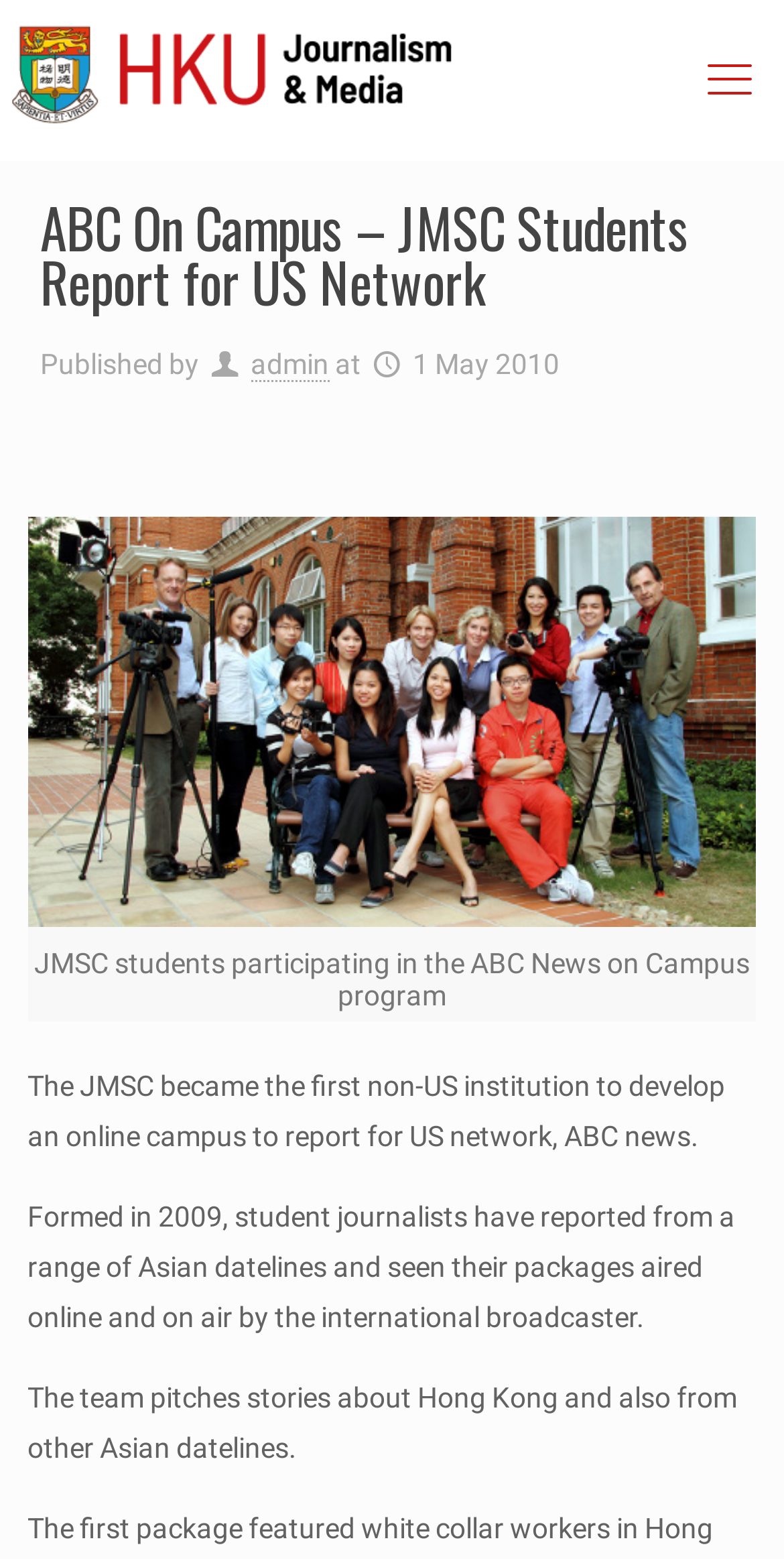What is the topic of the stories pitched by the team?
Can you provide a detailed and comprehensive answer to the question?

I found the answer by reading the text on the webpage, which states 'The team pitches stories about Hong Kong and also from other Asian datelines.'